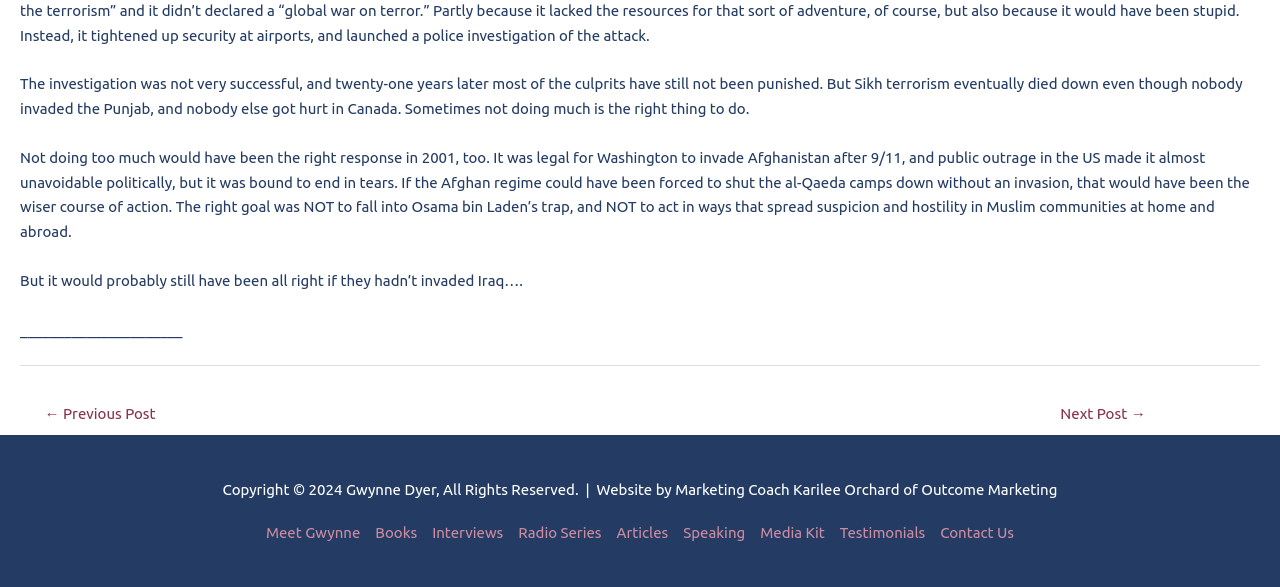Determine the bounding box coordinates of the region to click in order to accomplish the following instruction: "view articles". Provide the coordinates as four float numbers between 0 and 1, specifically [left, top, right, bottom].

[0.476, 0.892, 0.528, 0.921]